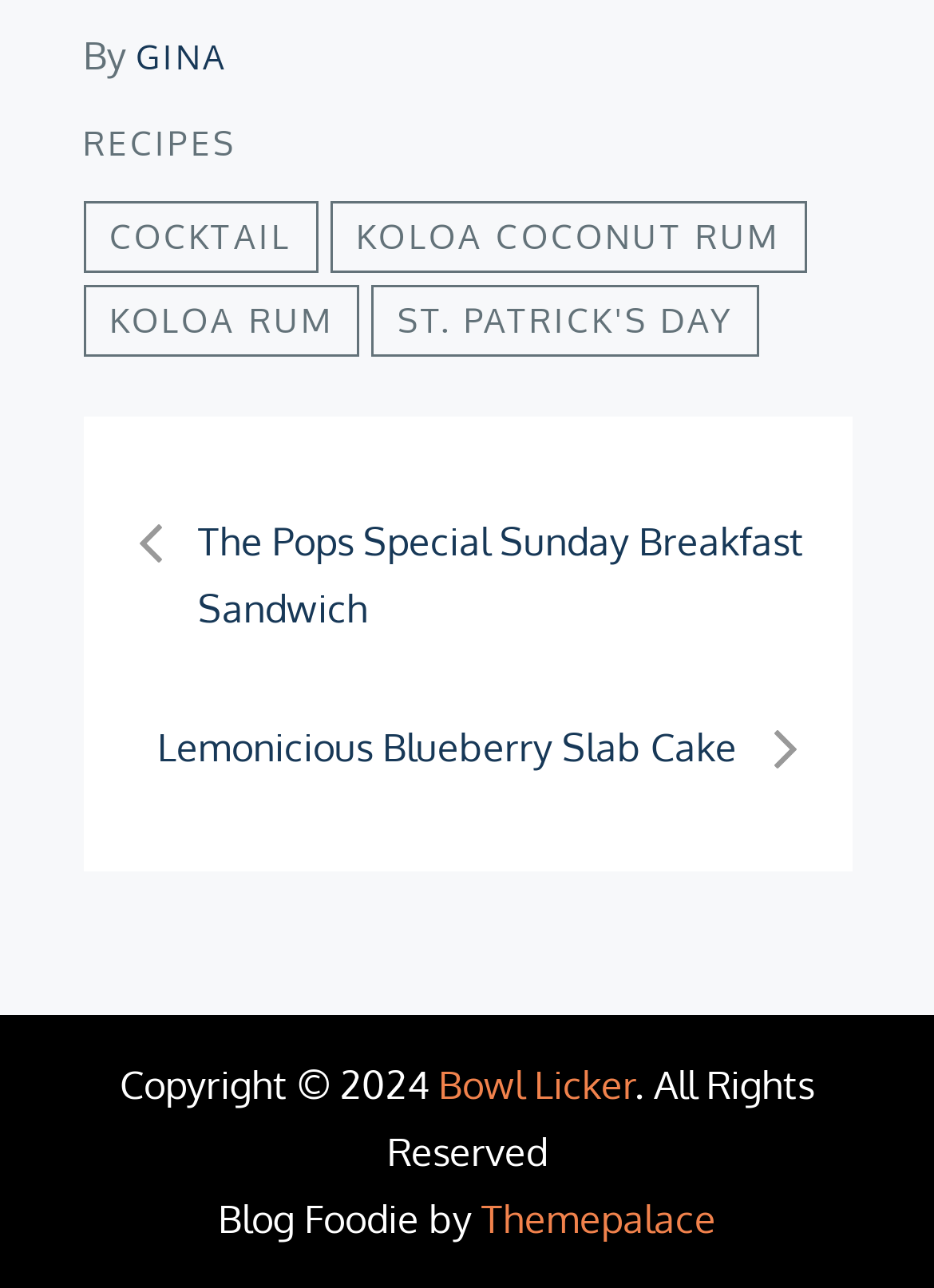Who designed the blog theme?
Answer briefly with a single word or phrase based on the image.

Themepalace